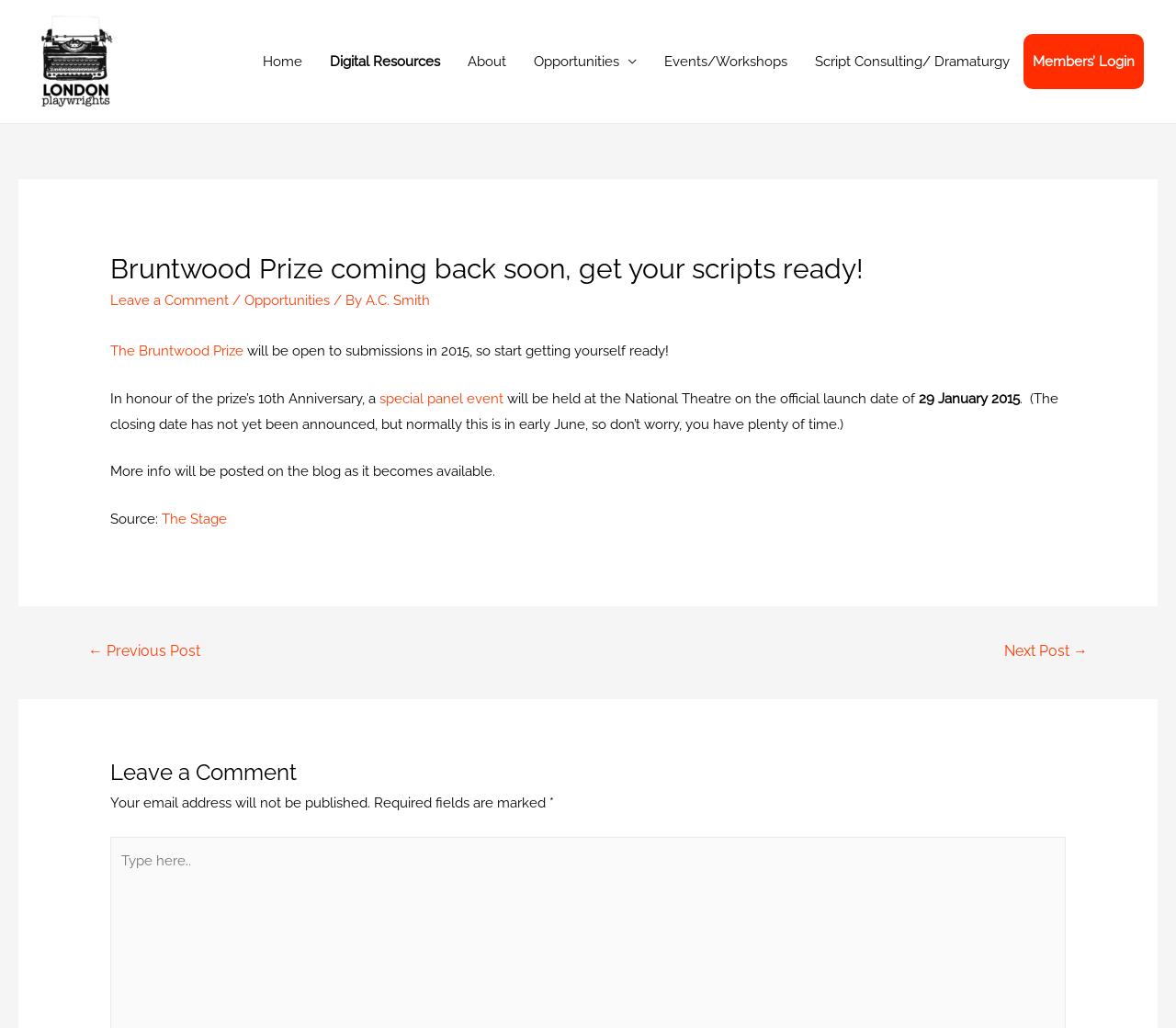Please identify the bounding box coordinates of the area I need to click to accomplish the following instruction: "Click on the Home link".

[0.212, 0.033, 0.269, 0.087]